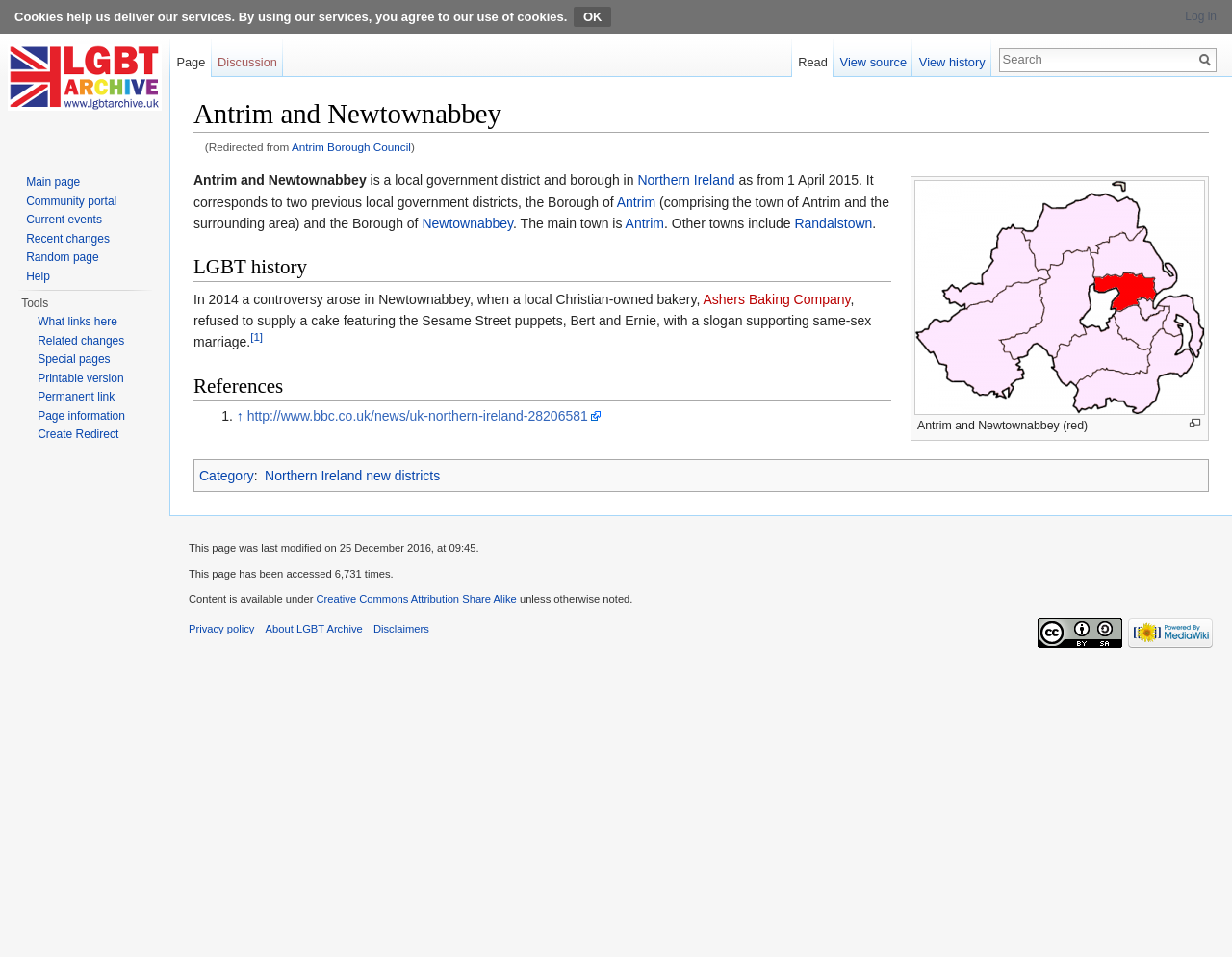Identify and extract the main heading of the webpage.

Antrim and Newtownabbey